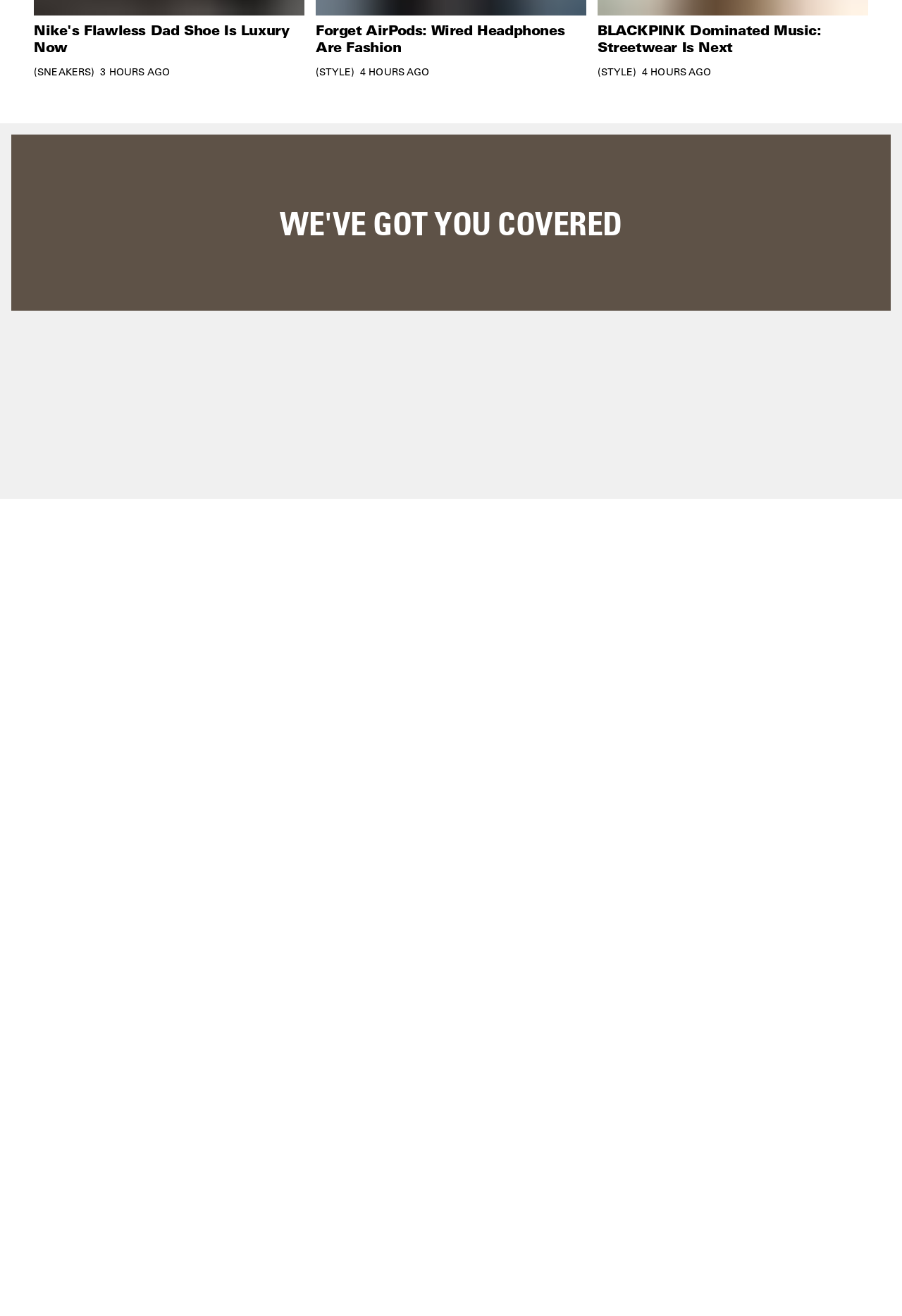Identify the bounding box for the UI element described as: "Bearbricks Selection". The coordinates should be four float numbers between 0 and 1, i.e., [left, top, right, bottom].

[0.506, 0.798, 0.612, 0.808]